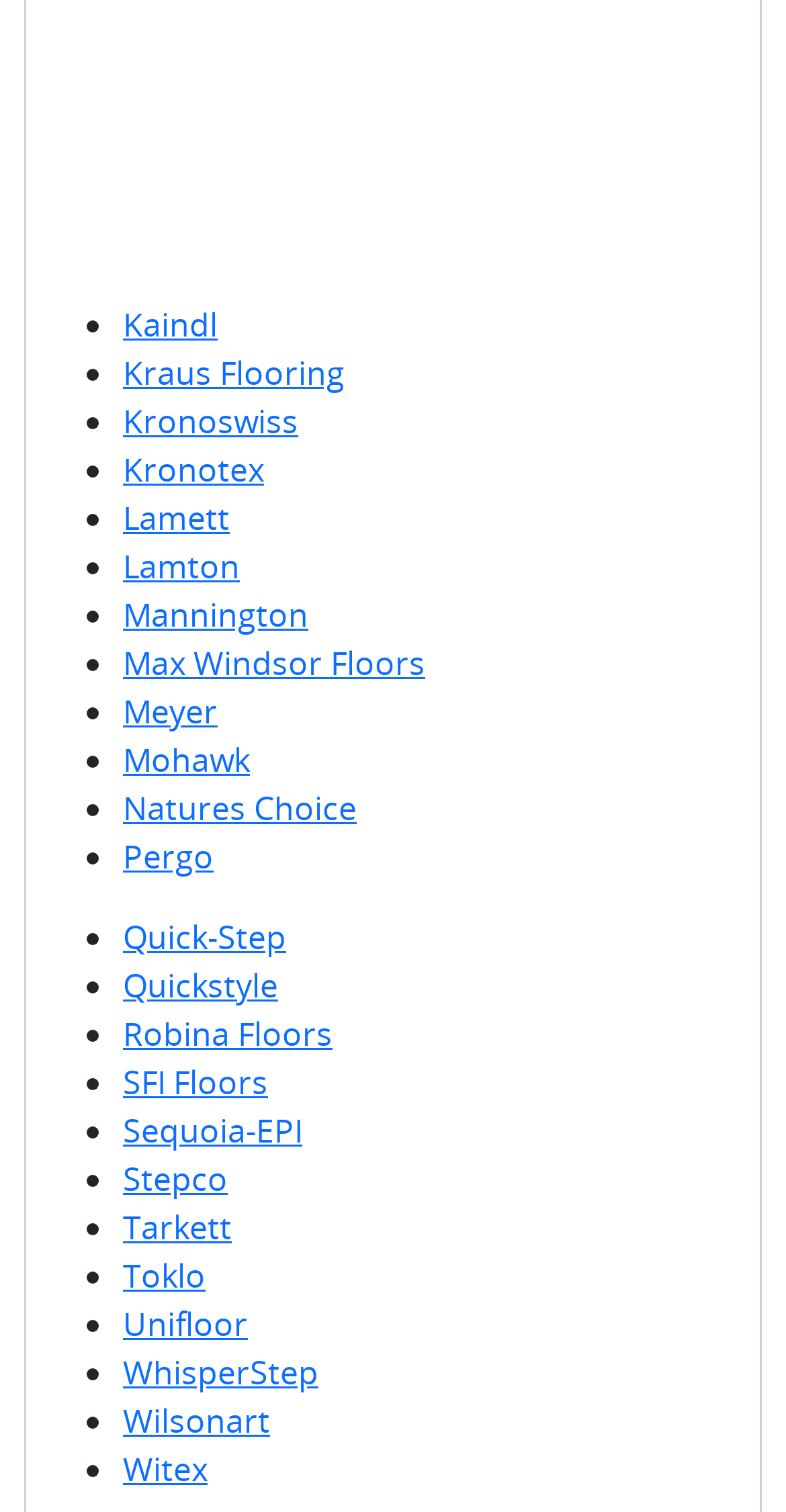Please locate the bounding box coordinates of the element that needs to be clicked to achieve the following instruction: "visit Kronoswiss". The coordinates should be four float numbers between 0 and 1, i.e., [left, top, right, bottom].

[0.156, 0.263, 0.379, 0.292]